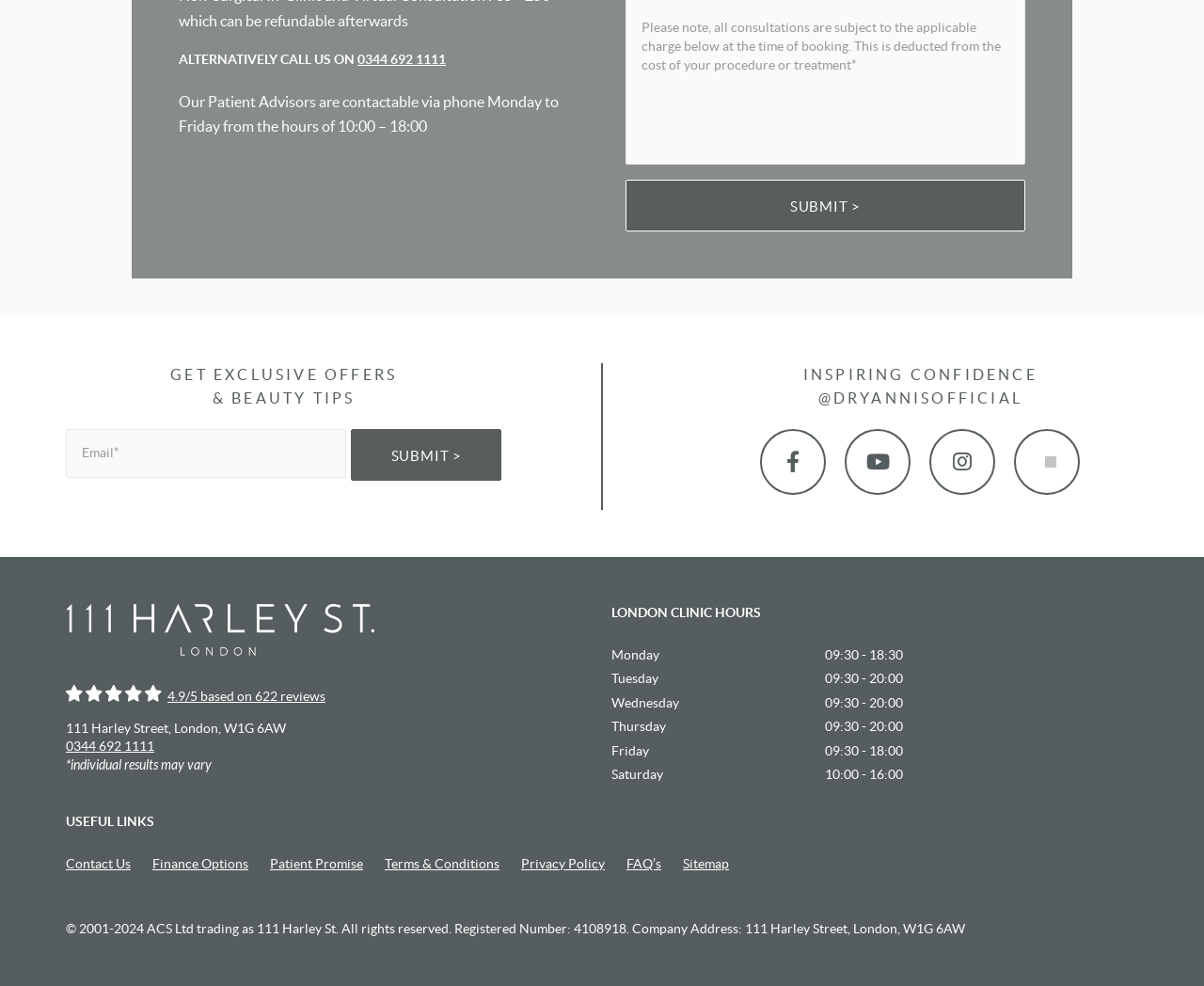Provide a brief response to the question below using a single word or phrase: 
What is the rating of the clinic based on reviews?

4.9/5